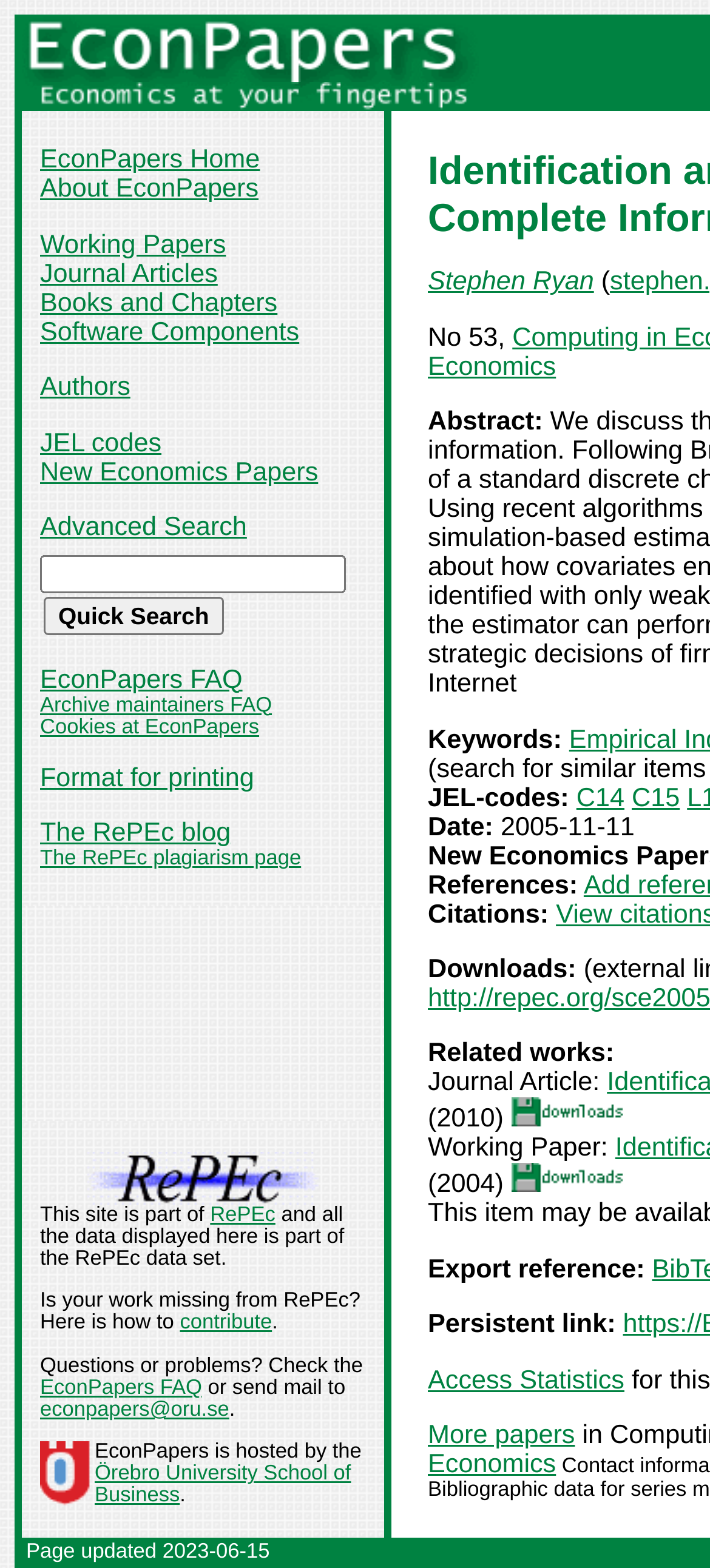What is the main heading of this webpage? Please extract and provide it.

Identification and Estimation of Discrete Games of Complete Information